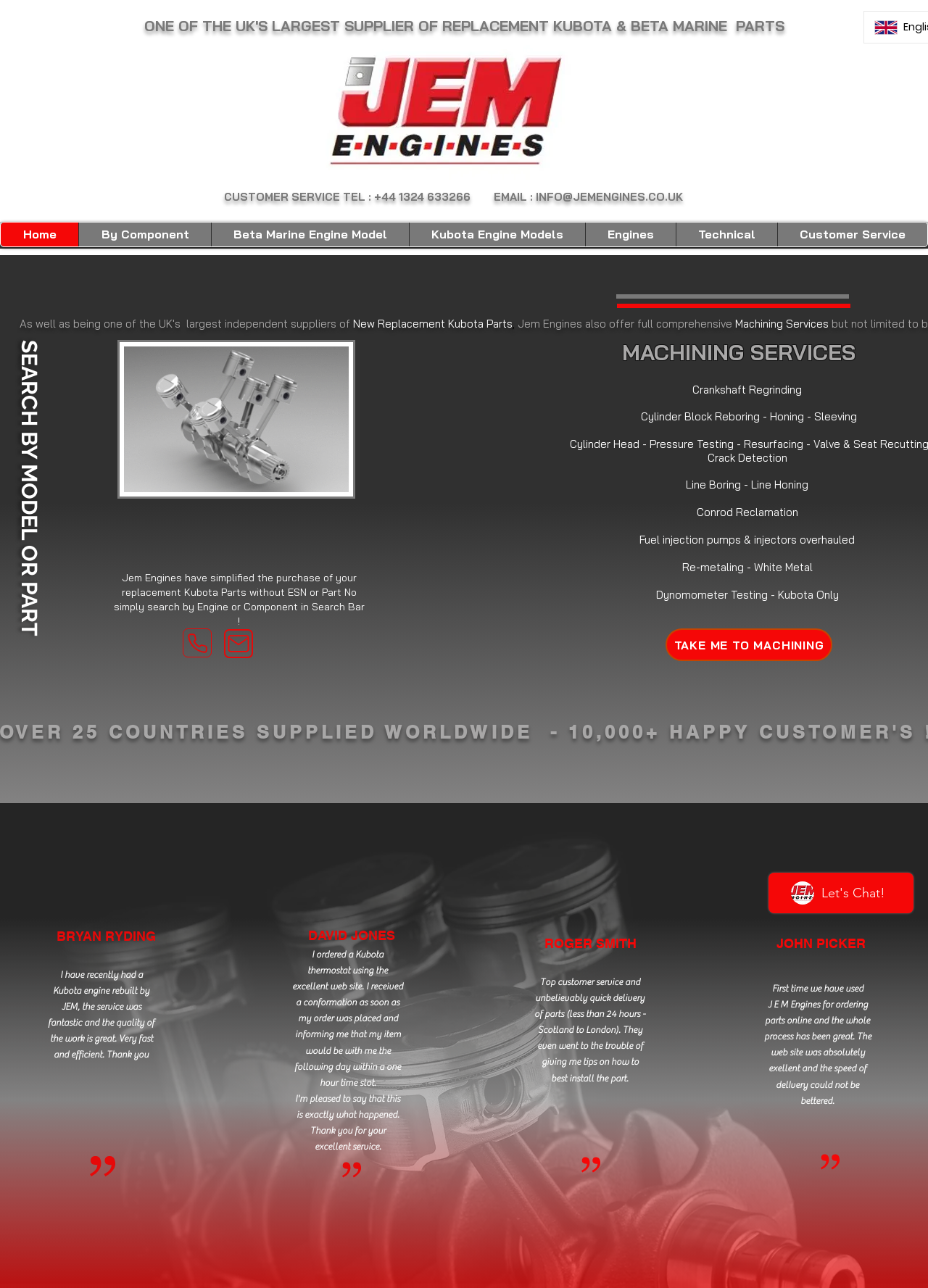Pinpoint the bounding box coordinates of the clickable area needed to execute the instruction: "Take me to machining". The coordinates should be specified as four float numbers between 0 and 1, i.e., [left, top, right, bottom].

[0.717, 0.488, 0.897, 0.513]